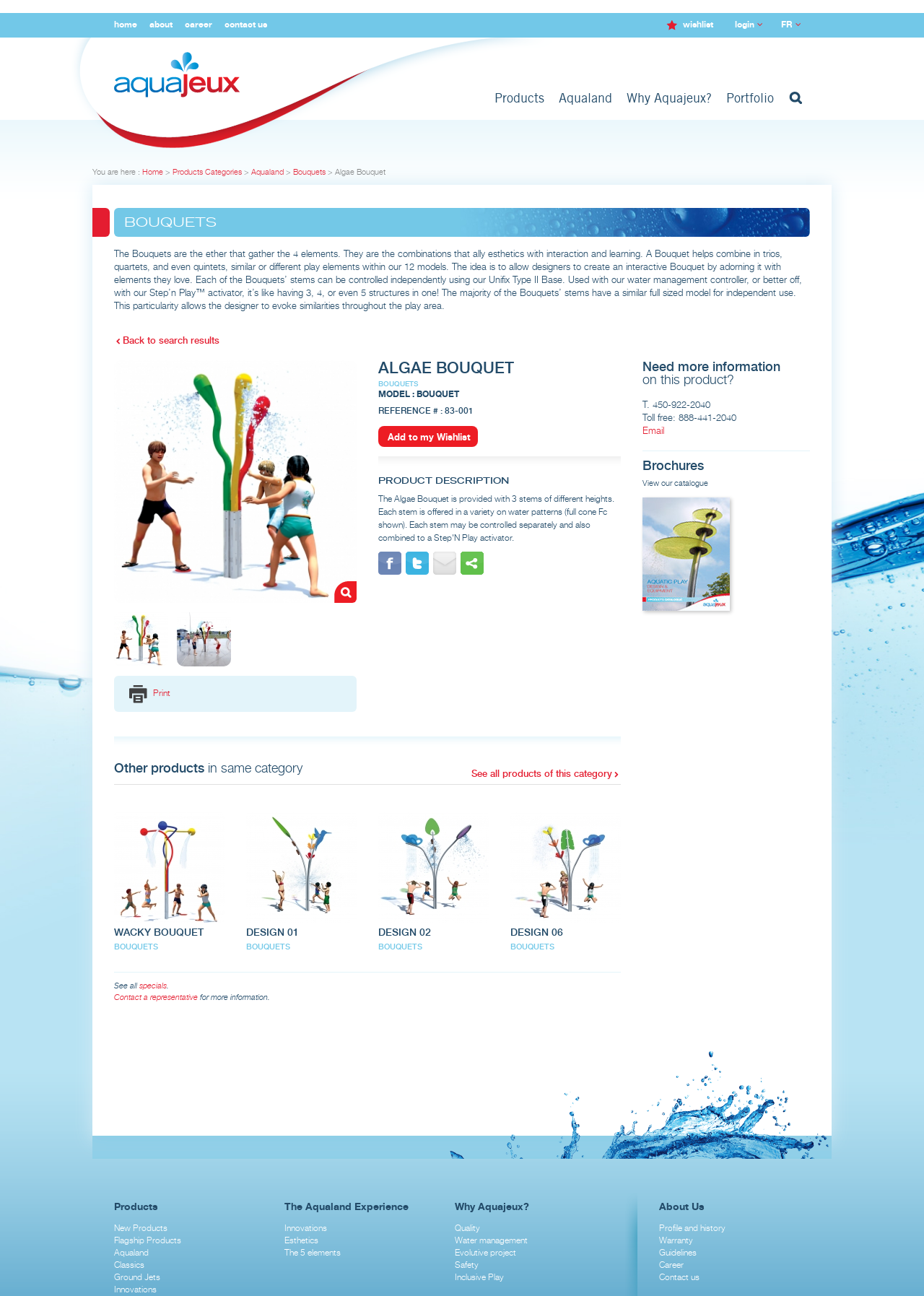Respond with a single word or phrase to the following question:
What is the reference number of the Algae Bouquet product?

83-001